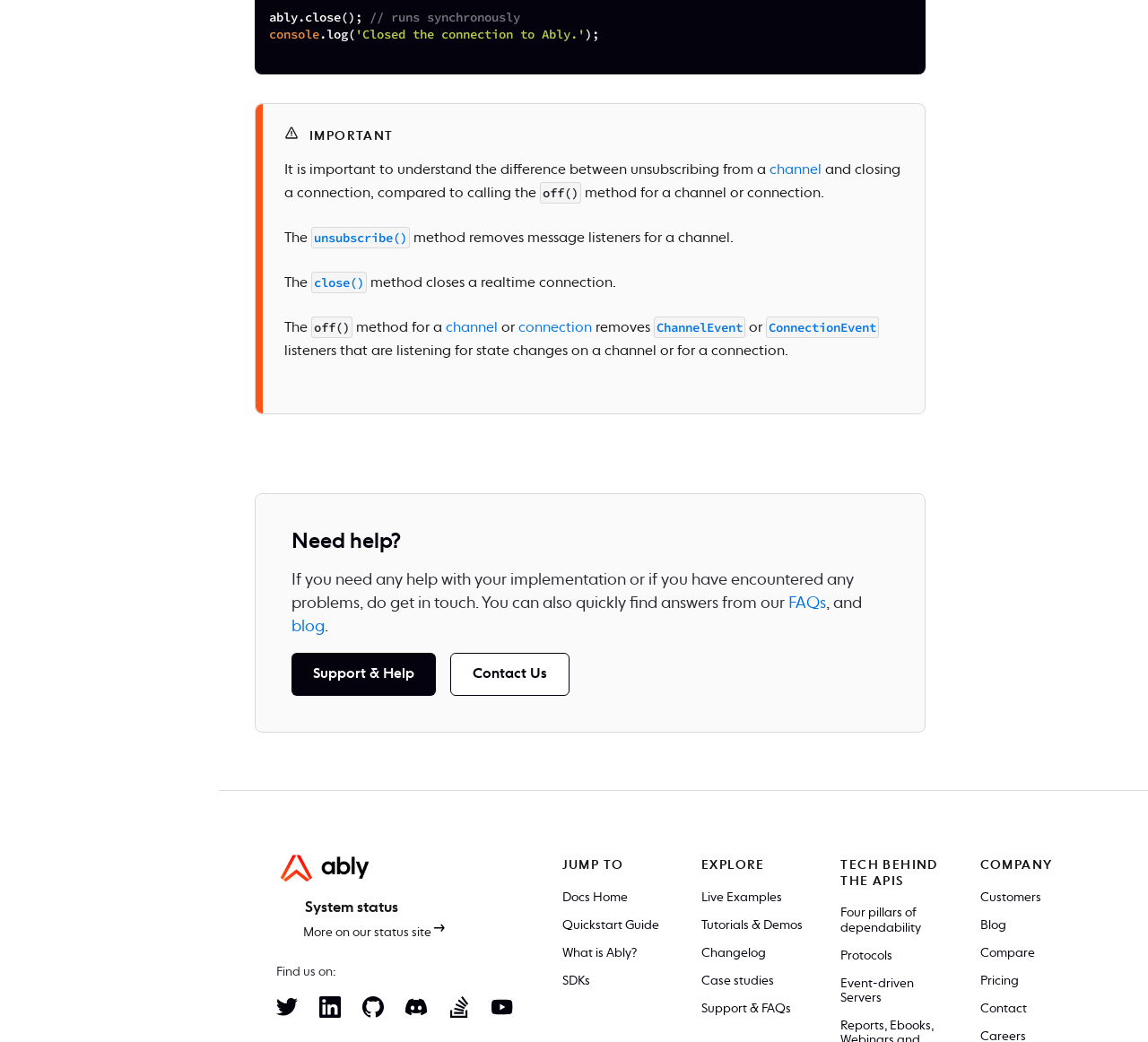Analyze the image and provide a detailed answer to the question: What are the four pillars of dependability?

The webpage mentions the four pillars of dependability, which are the core principles that underlie the Ably platform. These pillars are important to understand for users who want to know more about the technical foundation of Ably.